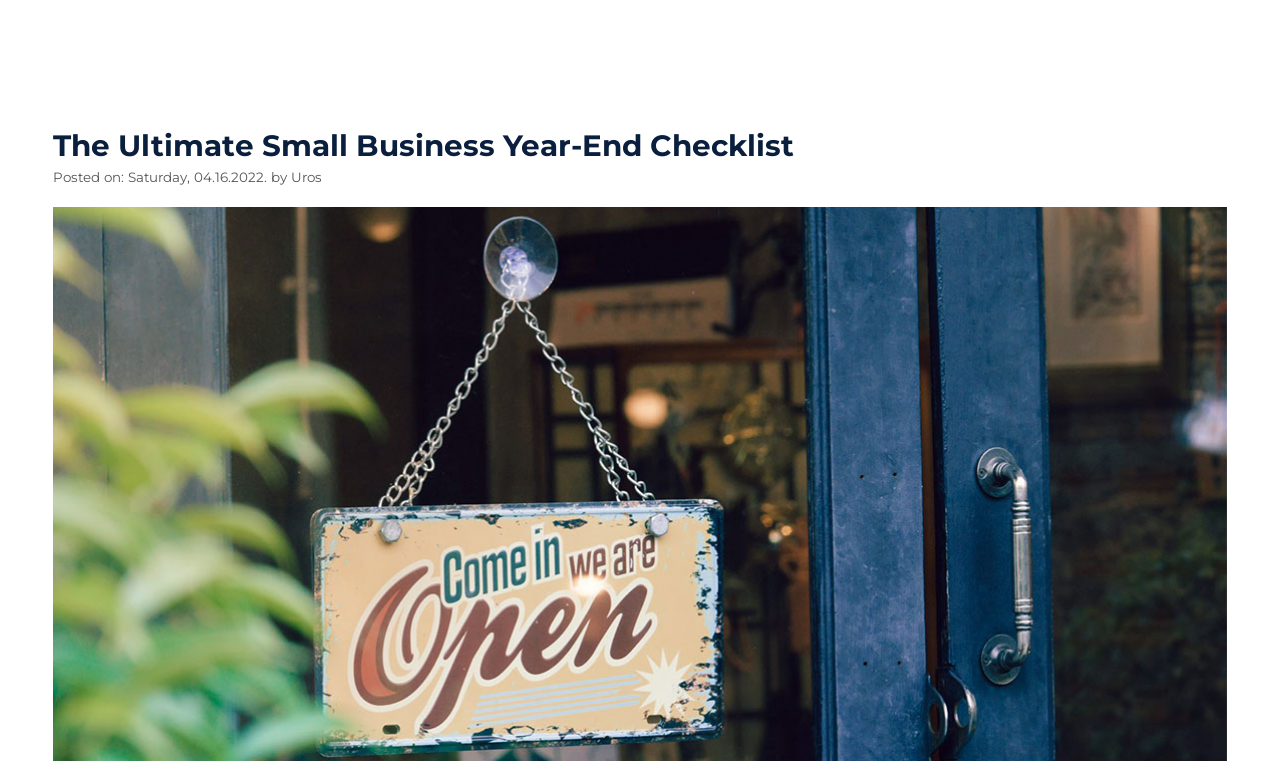Determine the bounding box coordinates of the clickable element to achieve the following action: 'Click on CONDOMINIUM ASSOCIATIONS'. Provide the coordinates as four float values between 0 and 1, formatted as [left, top, right, bottom].

[0.146, 0.061, 0.283, 0.089]